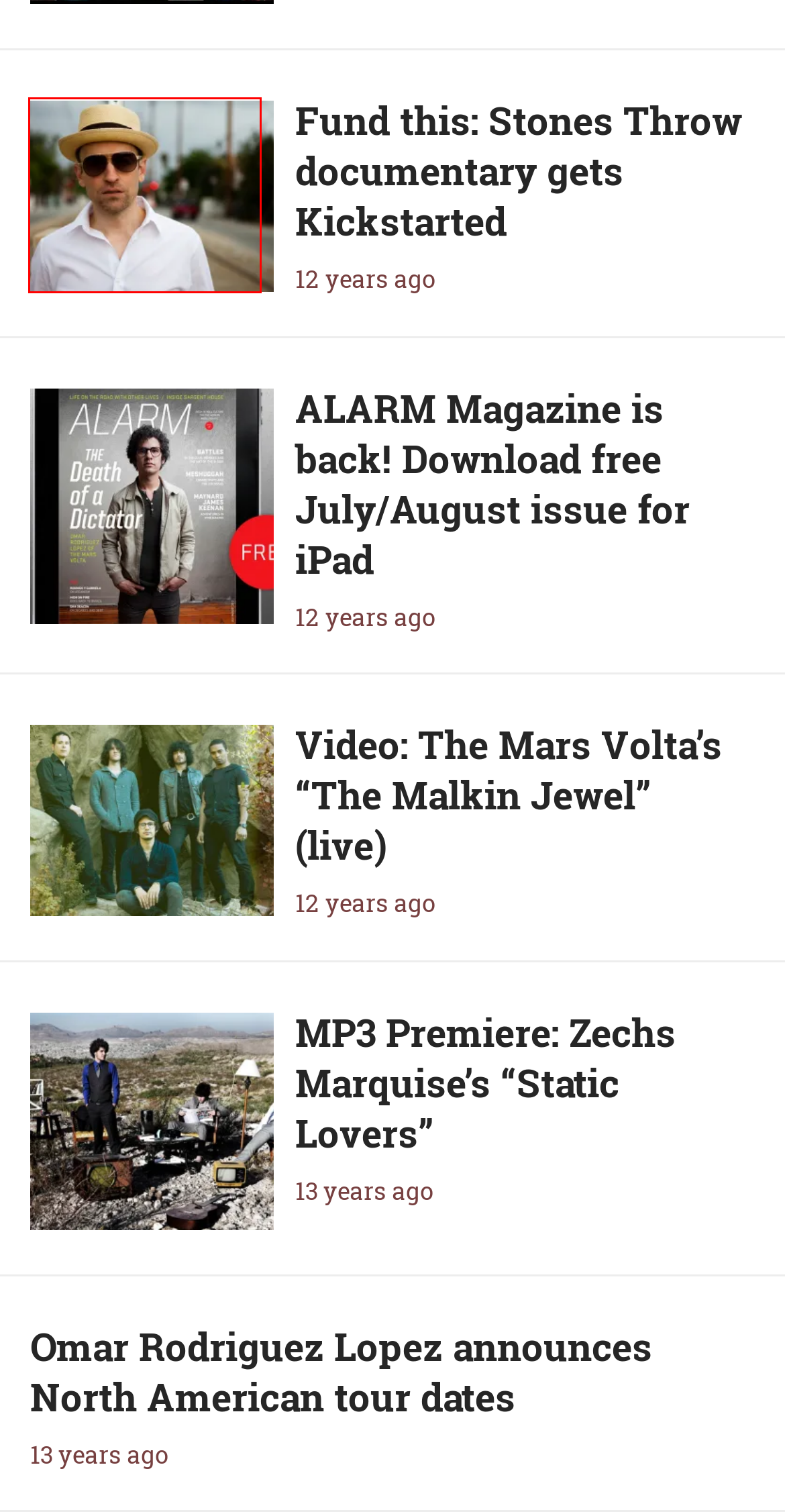You are given a screenshot of a webpage within which there is a red rectangle bounding box. Please choose the best webpage description that matches the new webpage after clicking the selected element in the bounding box. Here are the options:
A. Omar Rodriguez Lopez announces North American tour dates - ALARM
B. Video: The Mars Volta's "The Malkin Jewel" (live) - ALARM
C. ALARM Magazine is back! Download free July/August issue for iPad - ALARM
D. MP3 Premiere: Zechs Marquise's "Static Lovers" - ALARM
E. Bosnian Rainbows traverses the world in six minutes in video for "Turtle Neck" - ALARM
F. Fund this: Stones Throw documentary gets Kickstarted - ALARM
G. ALARM's 50 Favorite Albums of 2012 - ALARM
H. ALARM's 50 (+5) Favorite Songs of 2012 - ALARM

F